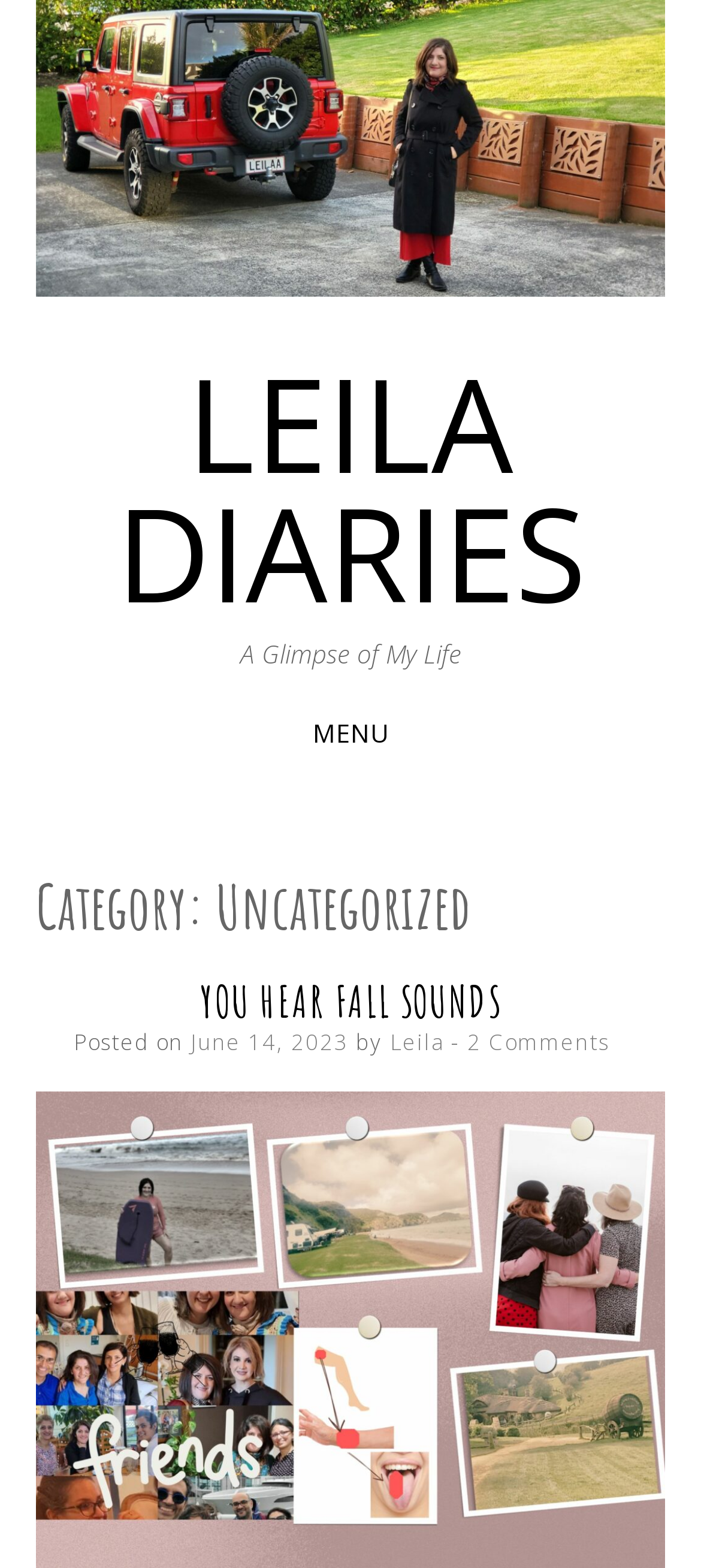Based on the image, provide a detailed and complete answer to the question: 
When was the latest article posted?

The date of the latest article can be found in the 'Posted on' section, where it says 'June 14, 2023'.